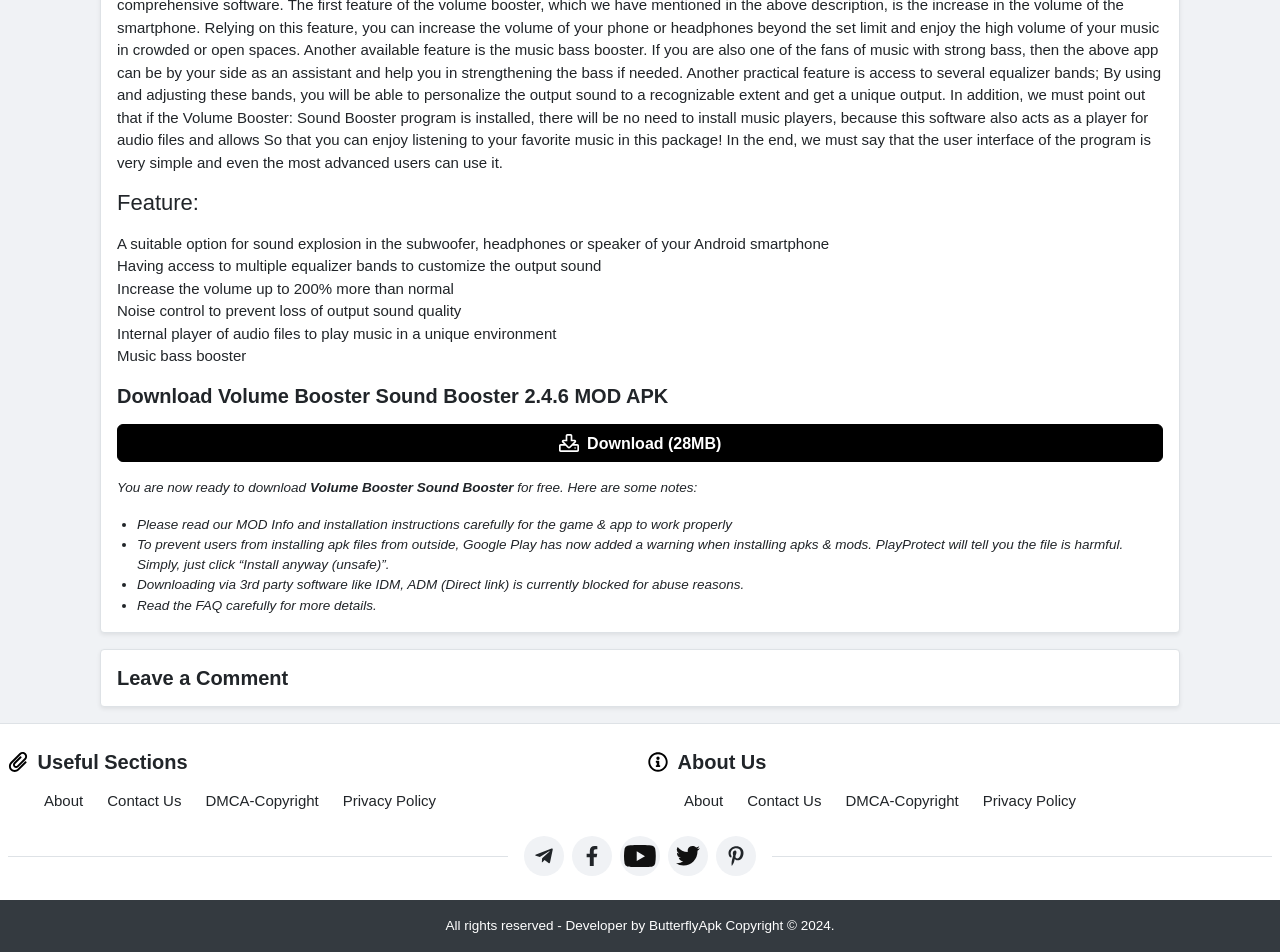Locate the bounding box coordinates of the element that needs to be clicked to carry out the instruction: "Click Privacy Policy". The coordinates should be given as four float numbers ranging from 0 to 1, i.e., [left, top, right, bottom].

[0.268, 0.832, 0.341, 0.849]